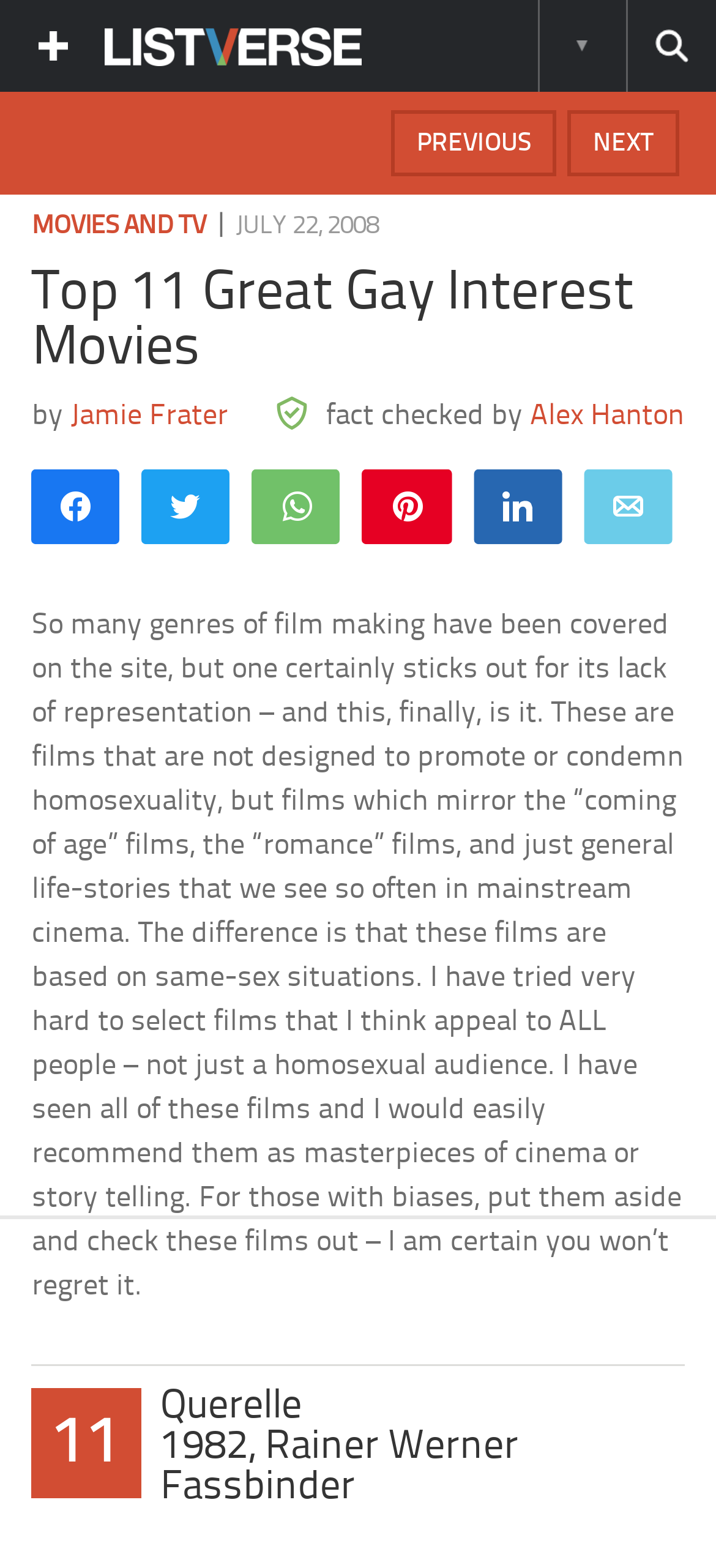How many shares does this article have?
Examine the screenshot and reply with a single word or phrase.

125